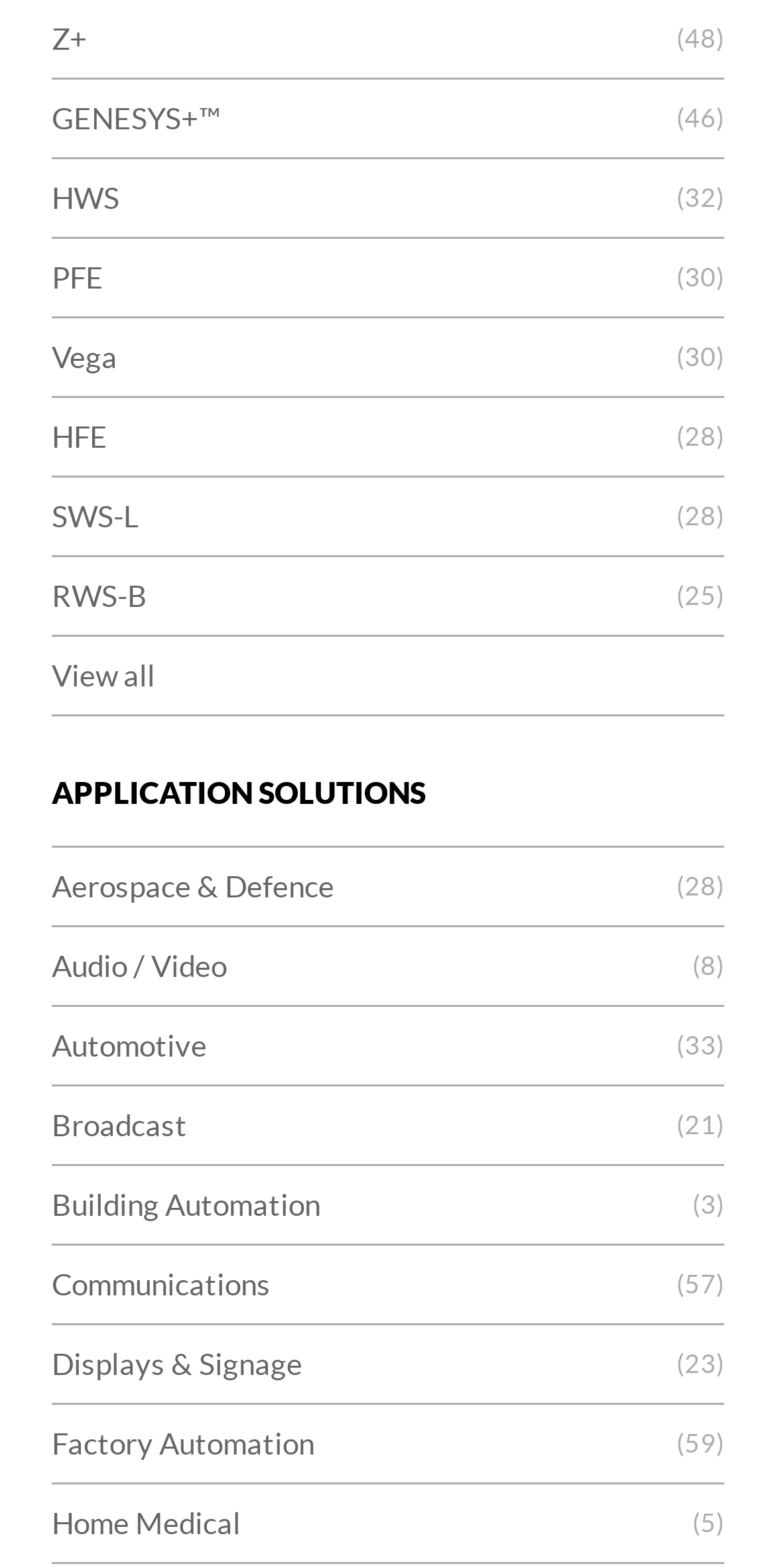How many categories are there under 'APPLICATION SOLUTIONS'?
Answer the question with as much detail as possible.

I counted the number of links under the 'APPLICATION SOLUTIONS' heading, excluding the top section. There are 11 categories: 'Aerospace & Defence', 'Audio / Video', 'Automotive', 'Broadcast', 'Building Automation', 'Communications', 'Displays & Signage', 'Factory Automation', 'Home Medical', and others.